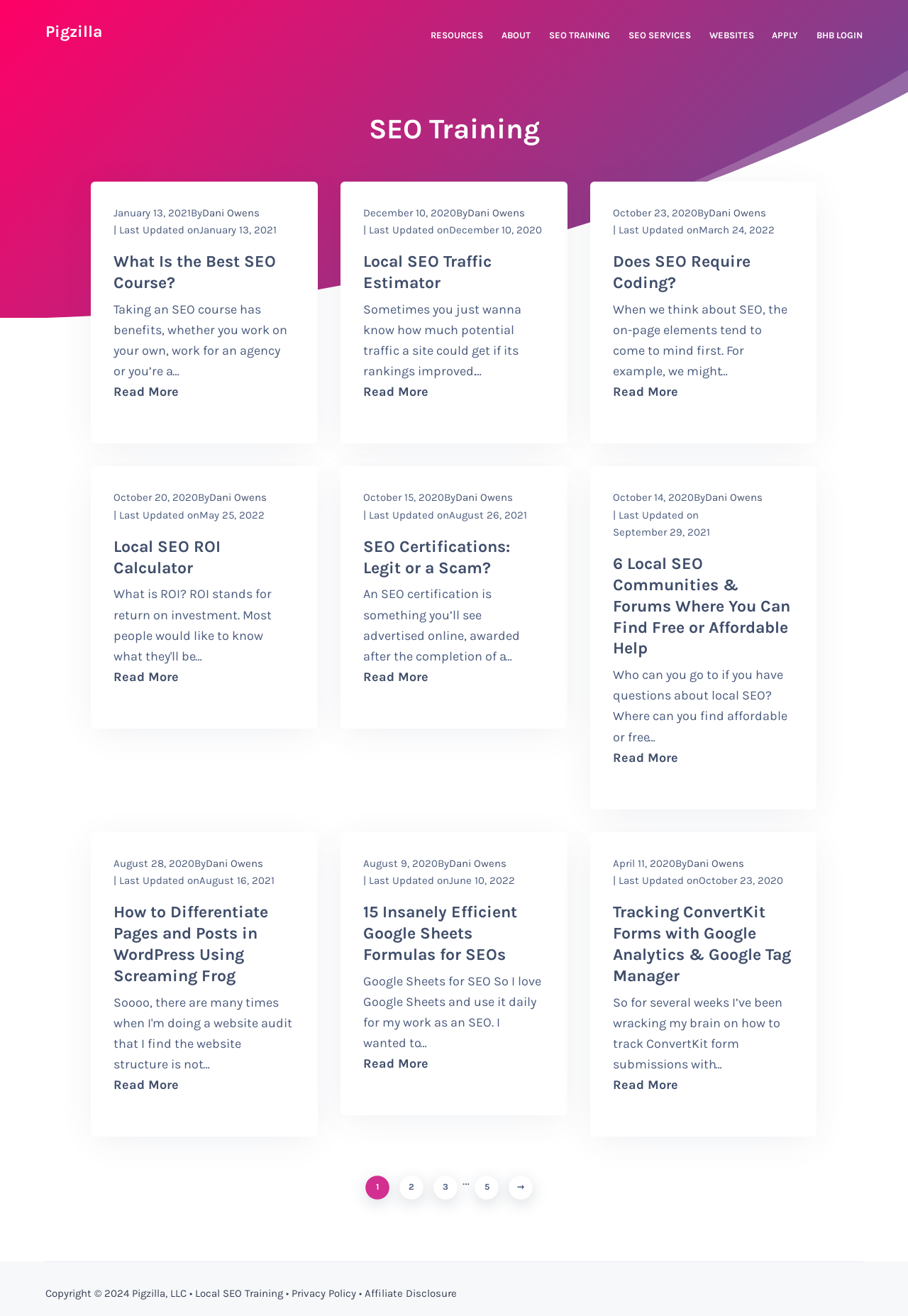Pinpoint the bounding box coordinates of the clickable element to carry out the following instruction: "Read more about 'What Is the Best SEO Course?'."

[0.125, 0.29, 0.325, 0.306]